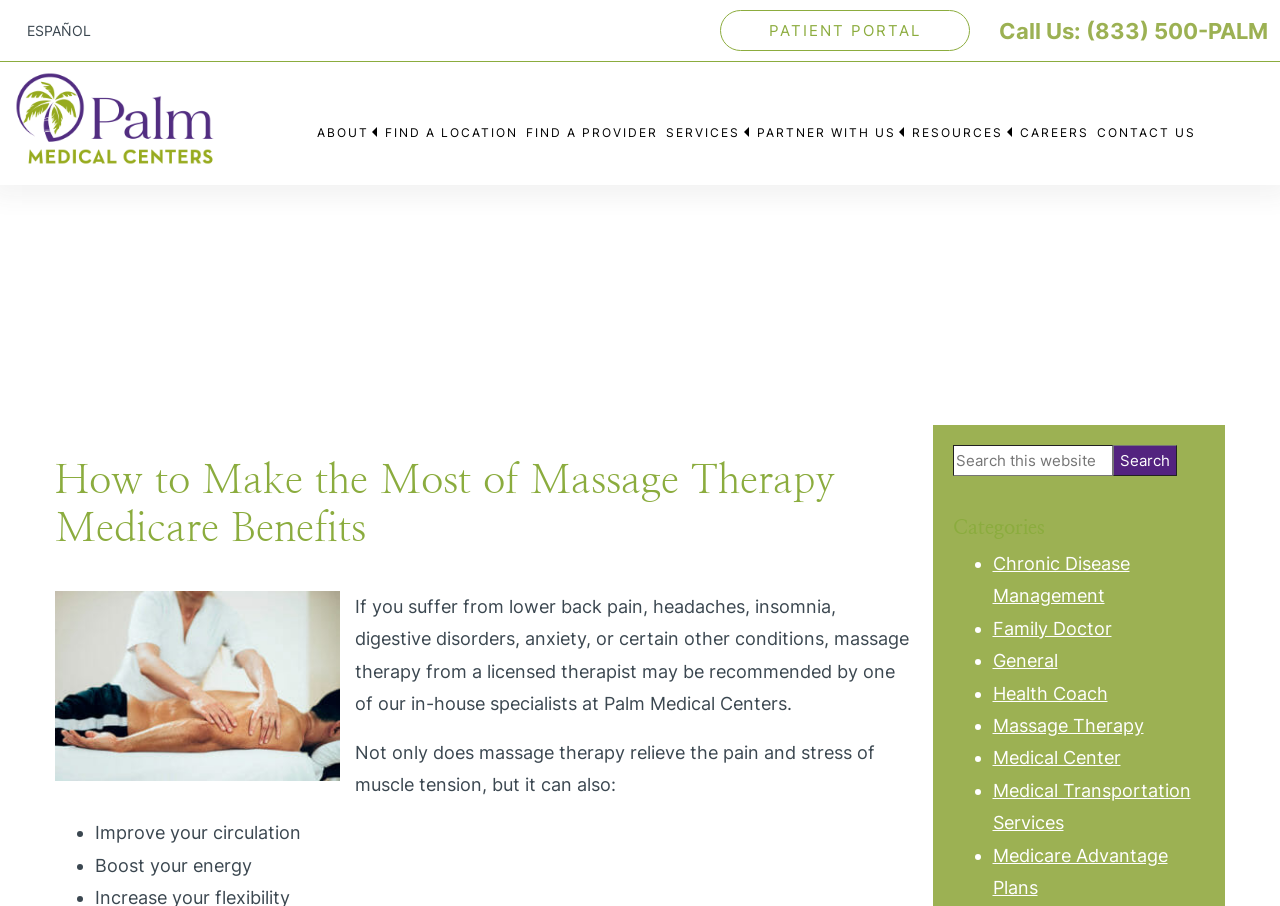Determine the bounding box coordinates of the clickable element to complete this instruction: "Click the 'FIND A LOCATION' link". Provide the coordinates in the format of four float numbers between 0 and 1, [left, top, right, bottom].

[0.301, 0.138, 0.405, 0.155]